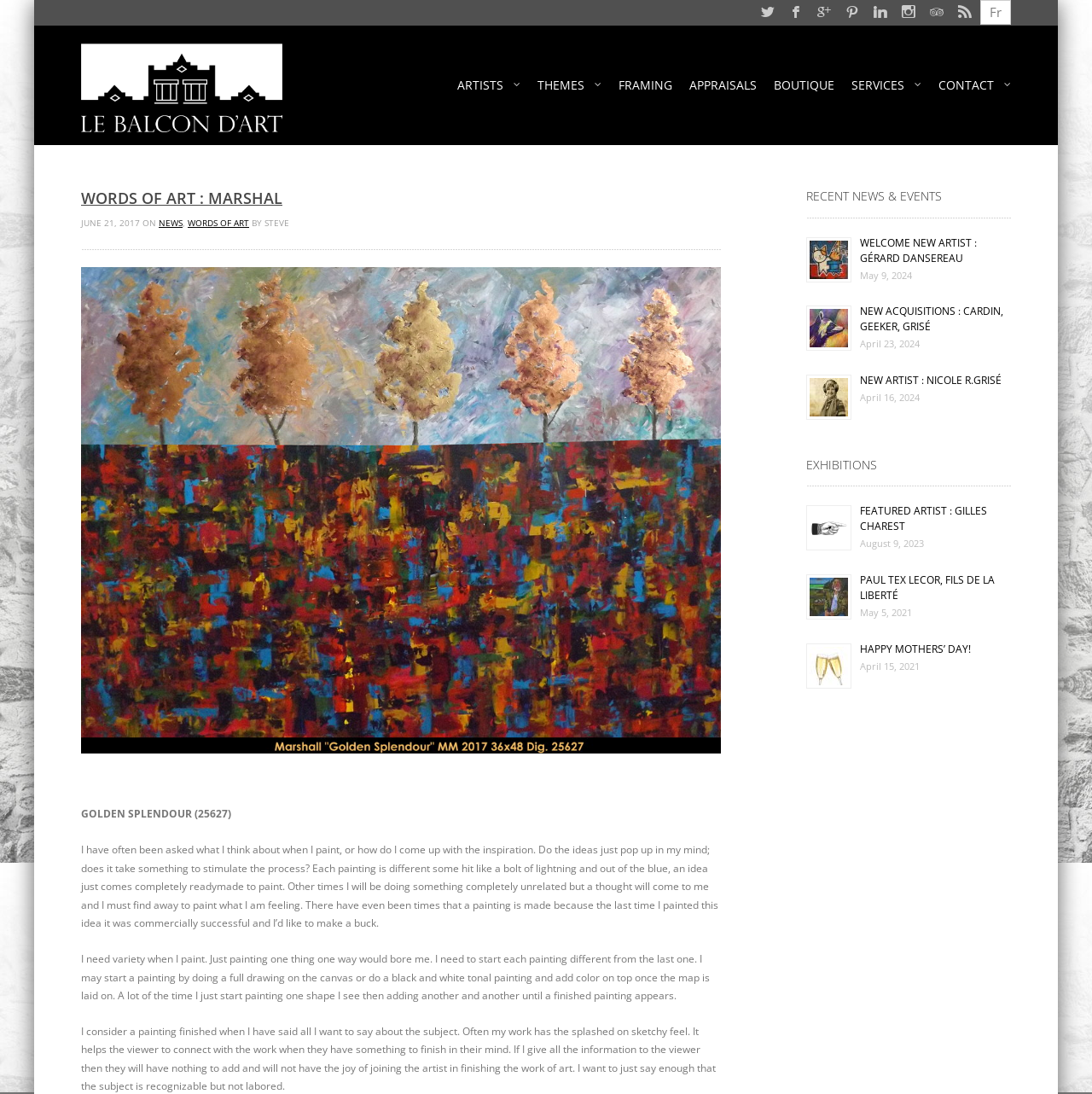Please give the bounding box coordinates of the area that should be clicked to fulfill the following instruction: "Click on the 'ARTISTS' link". The coordinates should be in the format of four float numbers from 0 to 1, i.e., [left, top, right, bottom].

[0.419, 0.07, 0.461, 0.085]